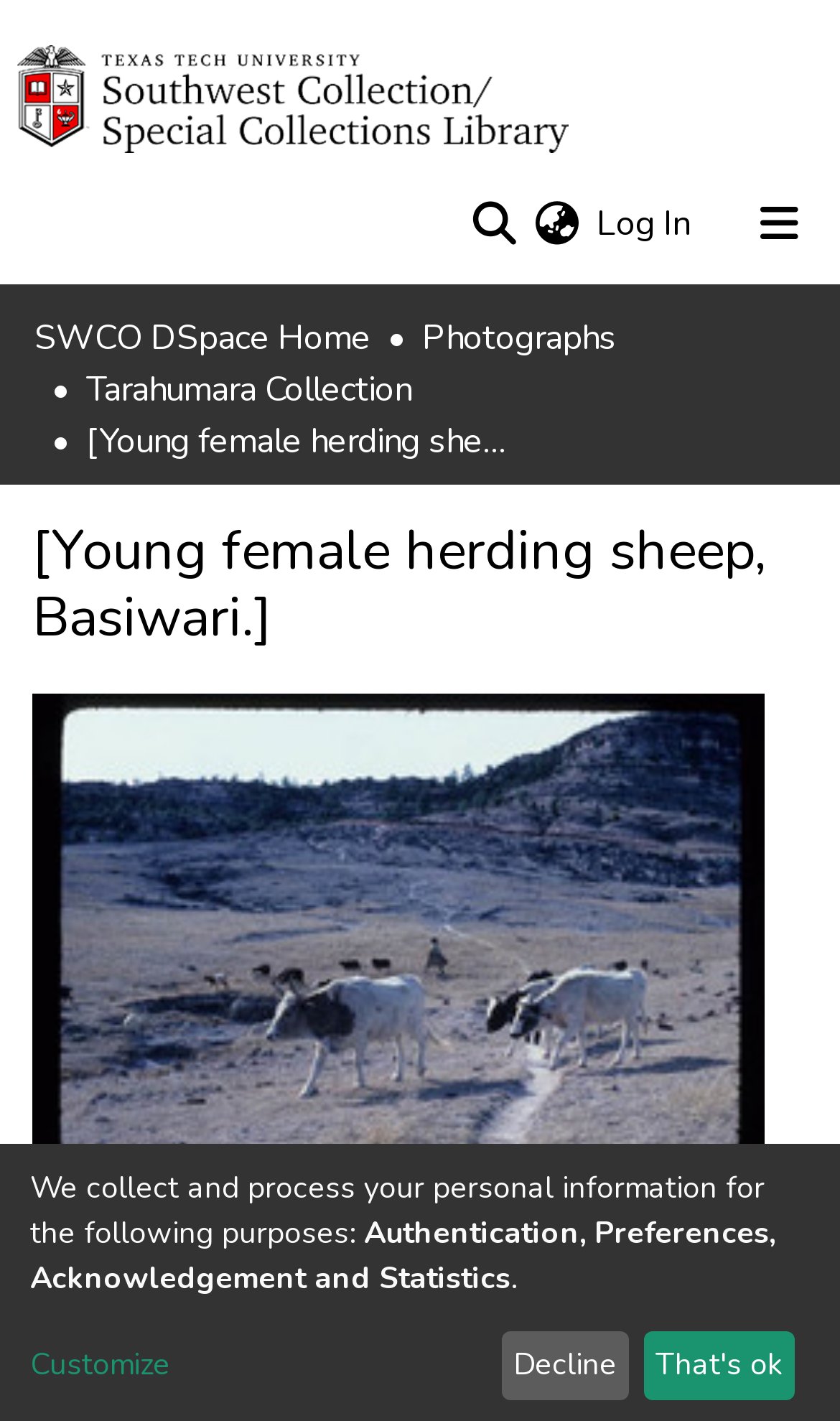What type of content is being displayed?
Based on the screenshot, provide a one-word or short-phrase response.

Photographs